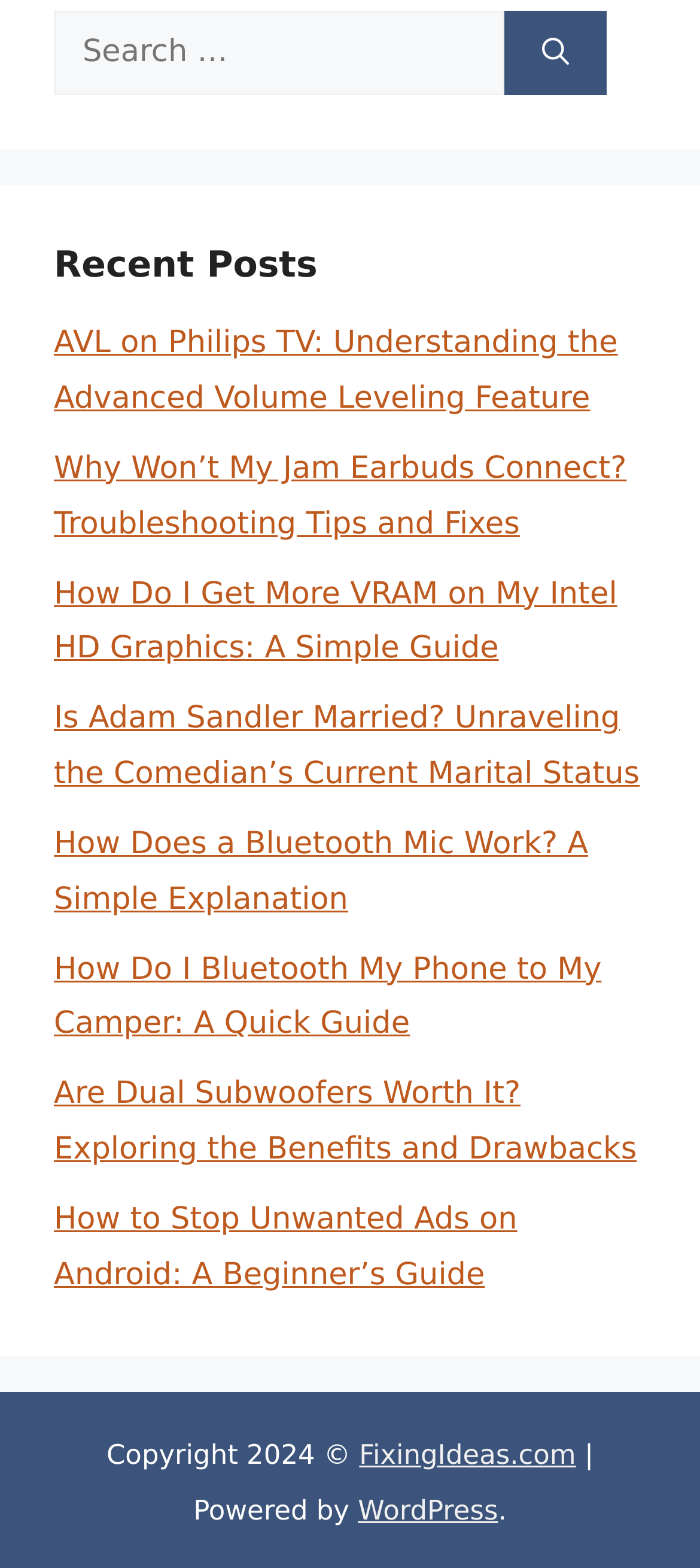What is the copyright year?
Please provide a comprehensive answer based on the information in the image.

I found the copyright information at the bottom of the page, which states 'Copyright 2024 ©'.